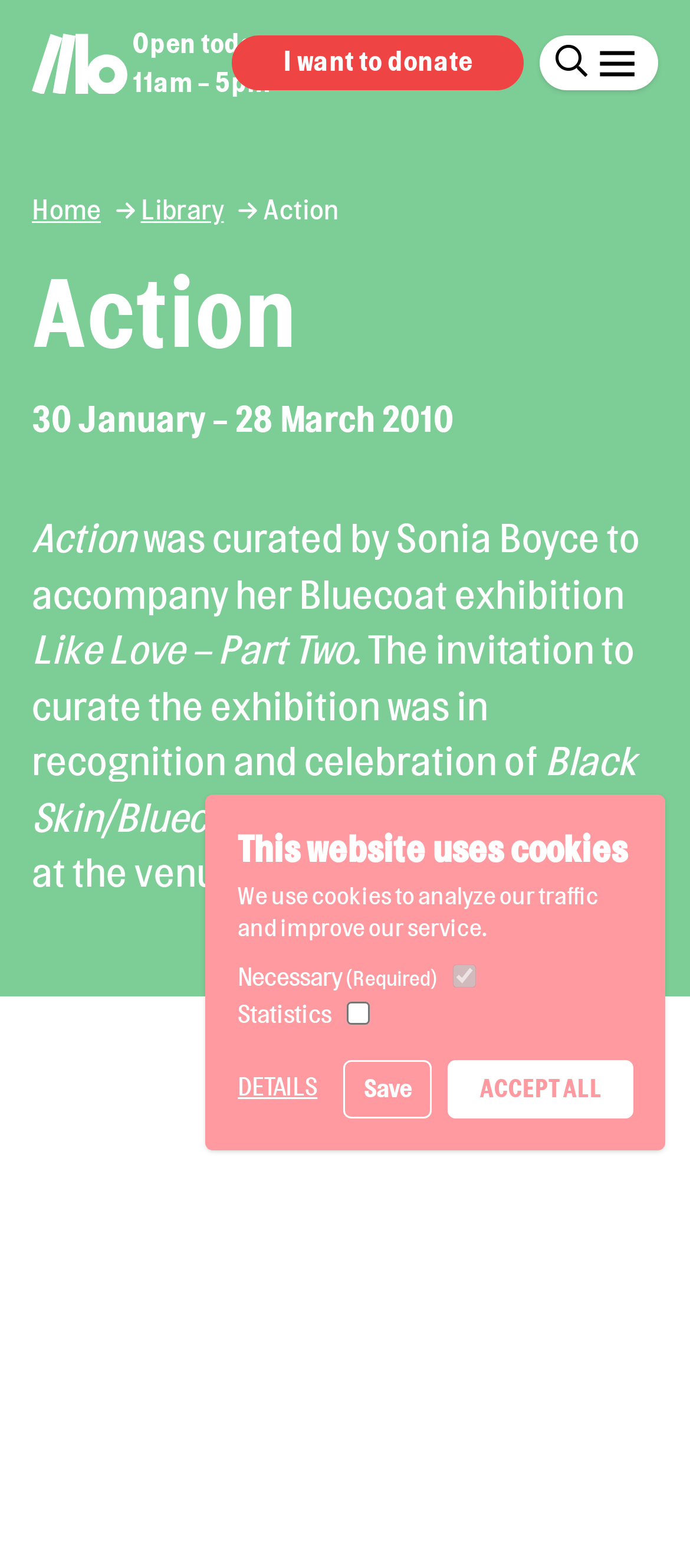Identify the bounding box coordinates for the region to click in order to carry out this instruction: "Return to the site homepage". Provide the coordinates using four float numbers between 0 and 1, formatted as [left, top, right, bottom].

[0.046, 0.021, 0.185, 0.06]